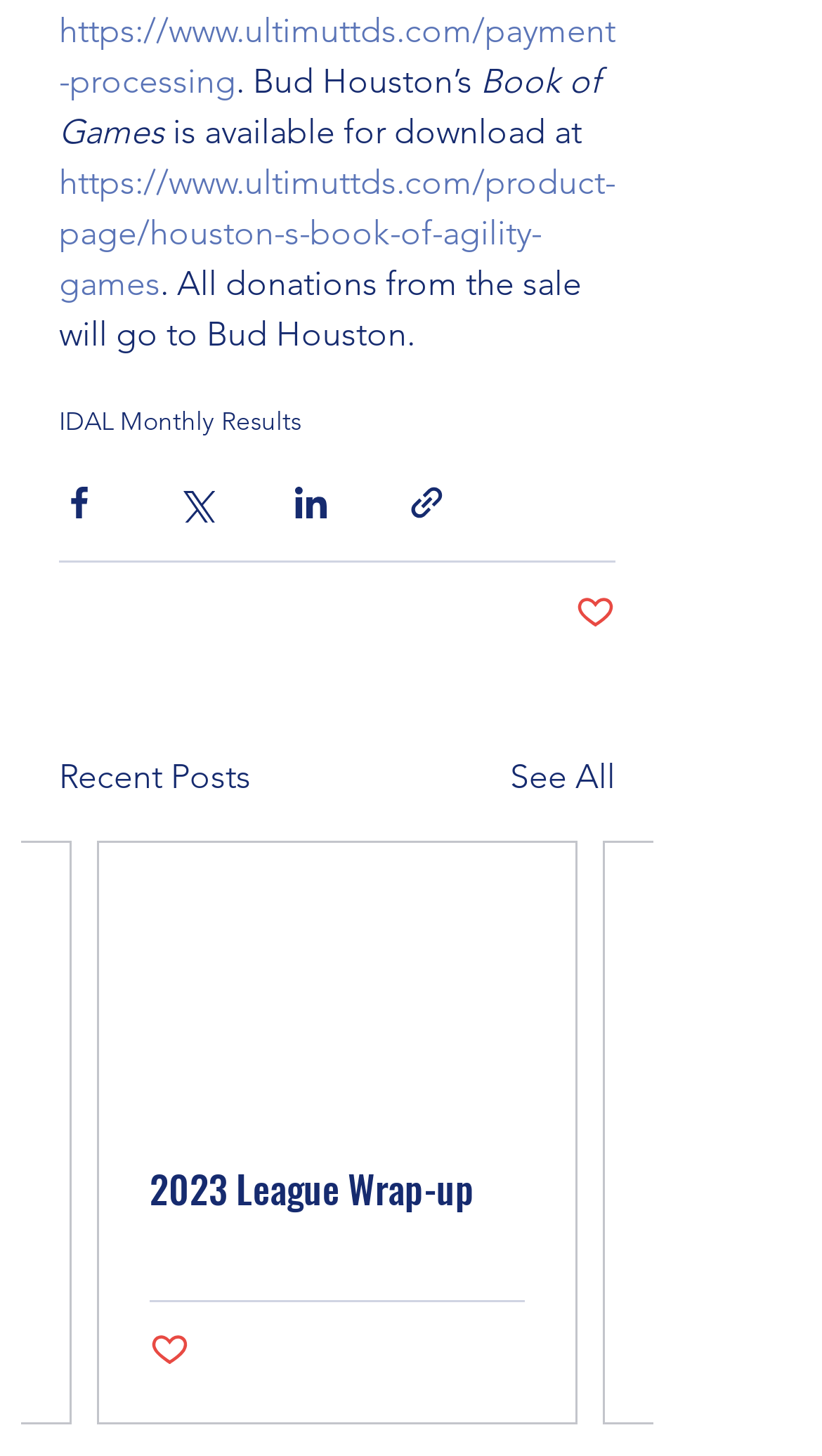Extract the bounding box coordinates of the UI element described by: "See All". The coordinates should include four float numbers ranging from 0 to 1, e.g., [left, top, right, bottom].

[0.621, 0.516, 0.749, 0.551]